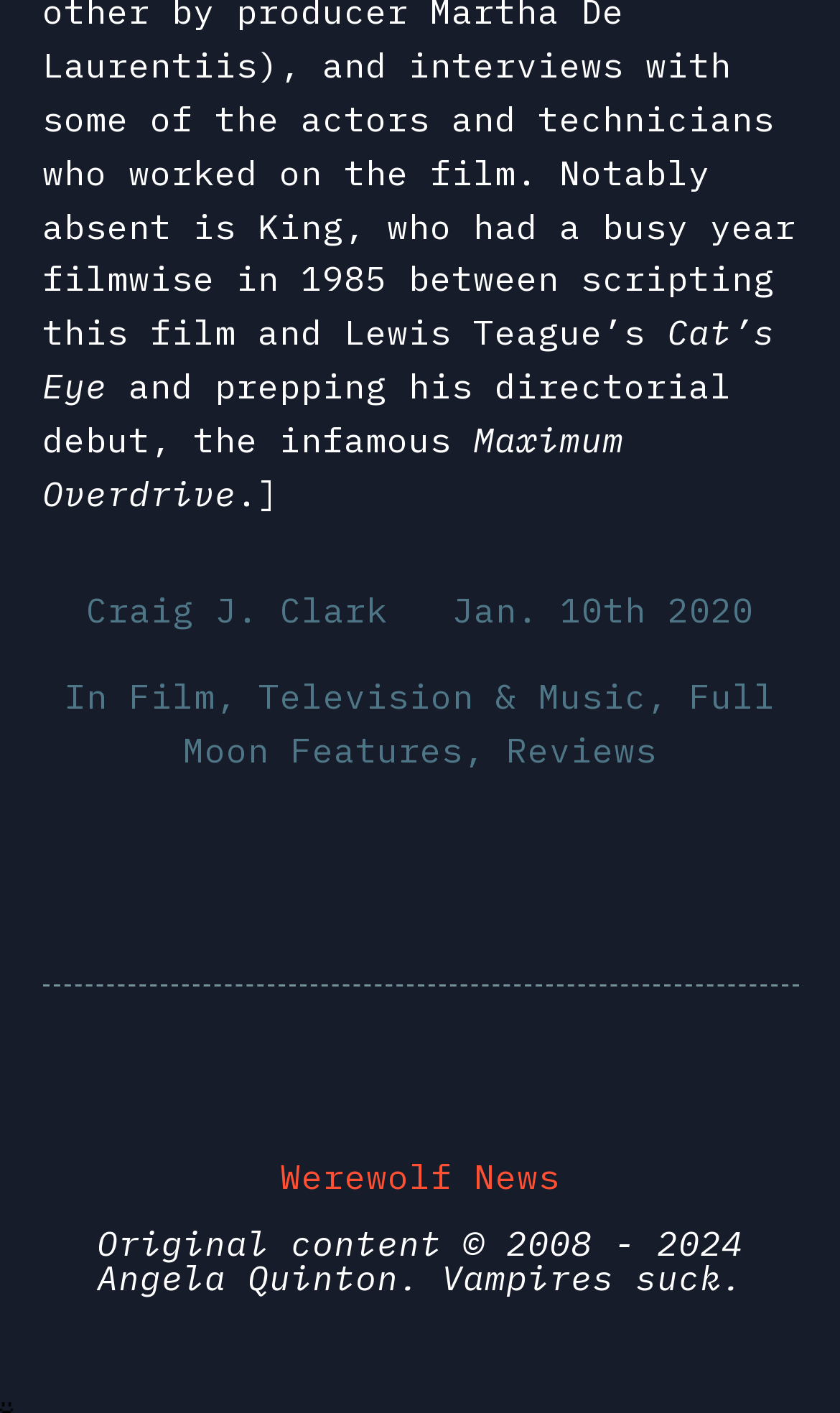Find the bounding box coordinates corresponding to the UI element with the description: "Film, Television & Music". The coordinates should be formatted as [left, top, right, bottom], with values as floats between 0 and 1.

[0.154, 0.477, 0.769, 0.508]